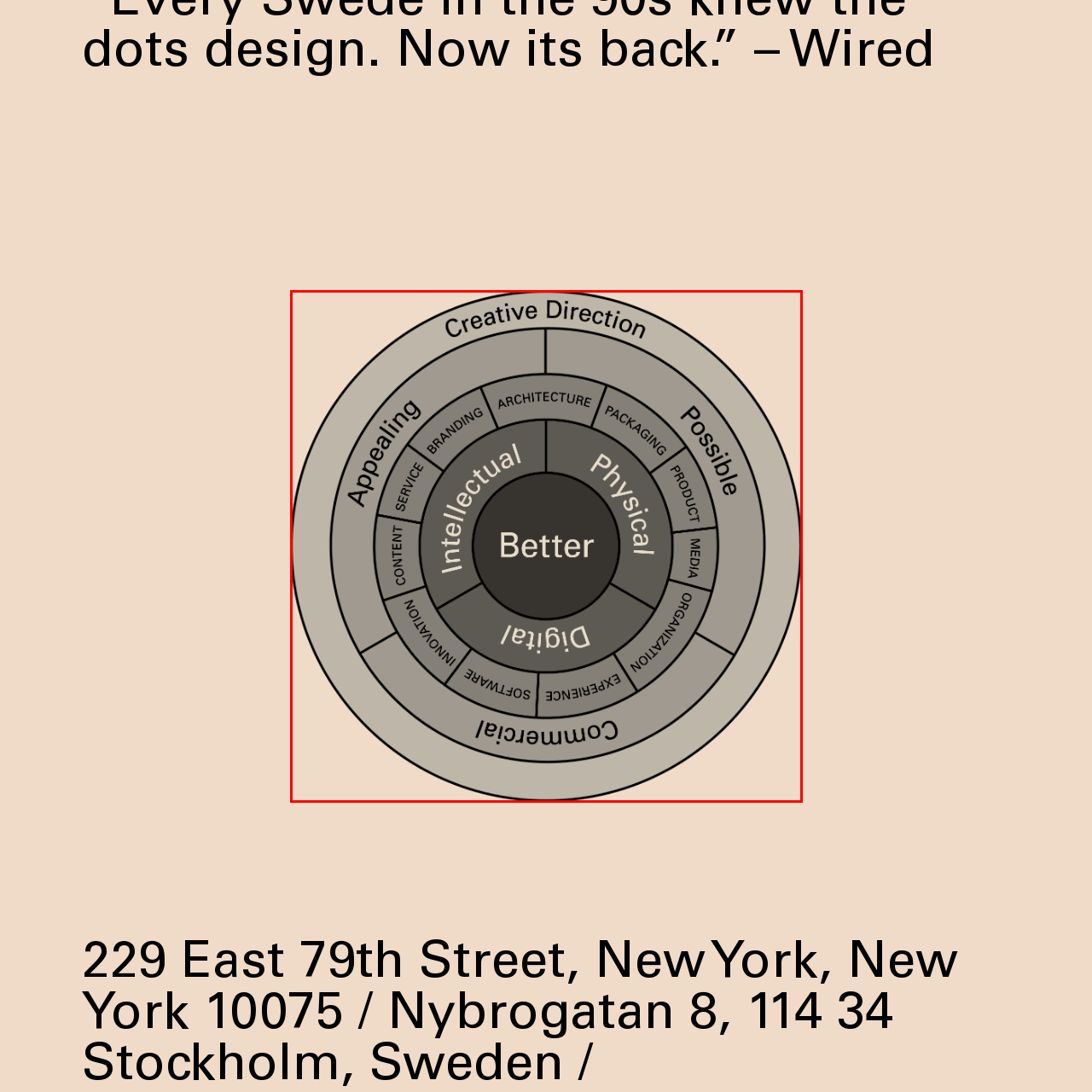Observe the image enclosed by the red rectangle, then respond to the question in one word or phrase:
How many core categories are there?

Three